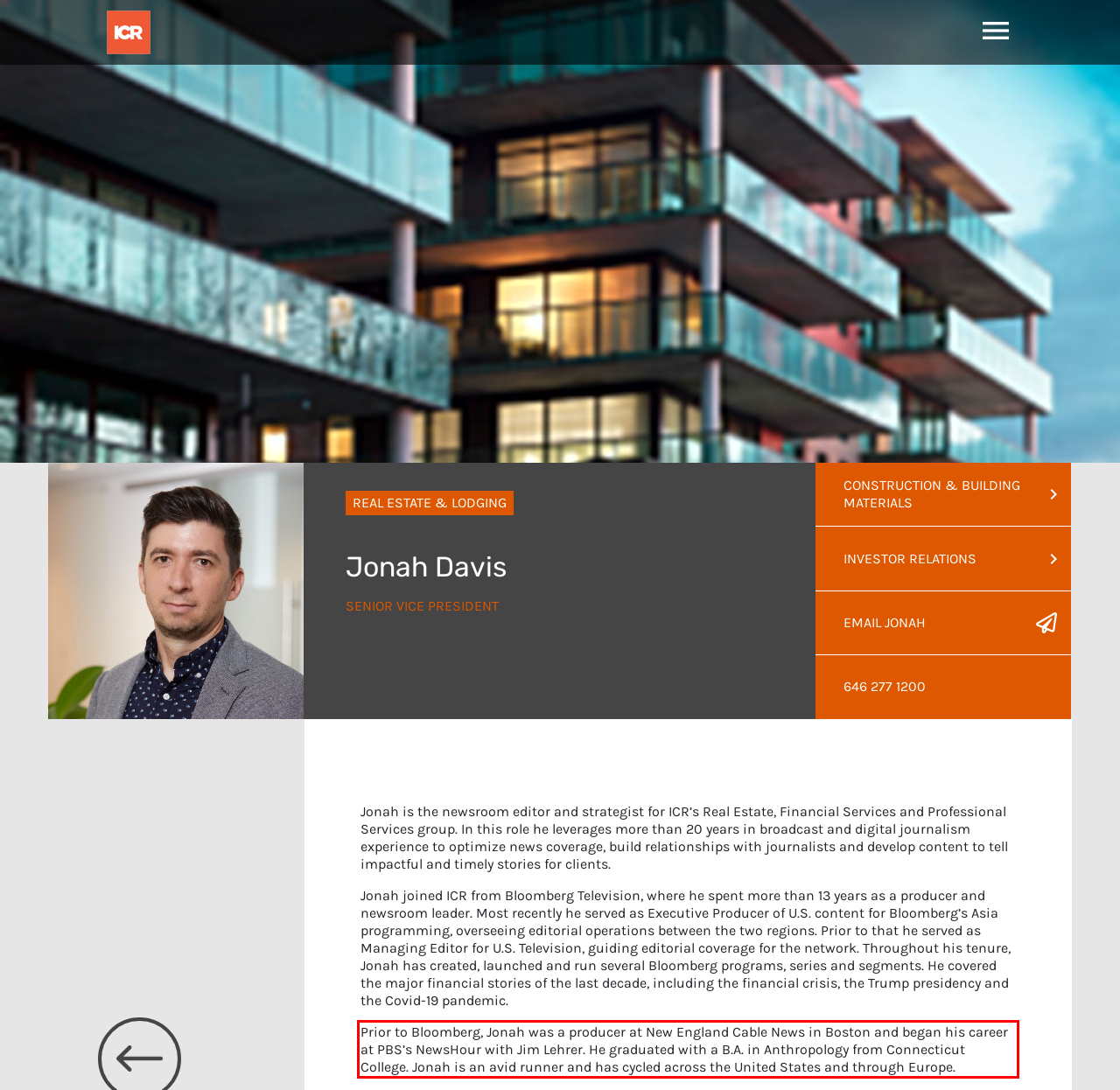Please extract the text content within the red bounding box on the webpage screenshot using OCR.

Prior to Bloomberg, Jonah was a producer at New England Cable News in Boston and began his career at PBS’s NewsHour with Jim Lehrer. He graduated with a B.A. in Anthropology from Connecticut College. Jonah is an avid runner and has cycled across the United States and through Europe.